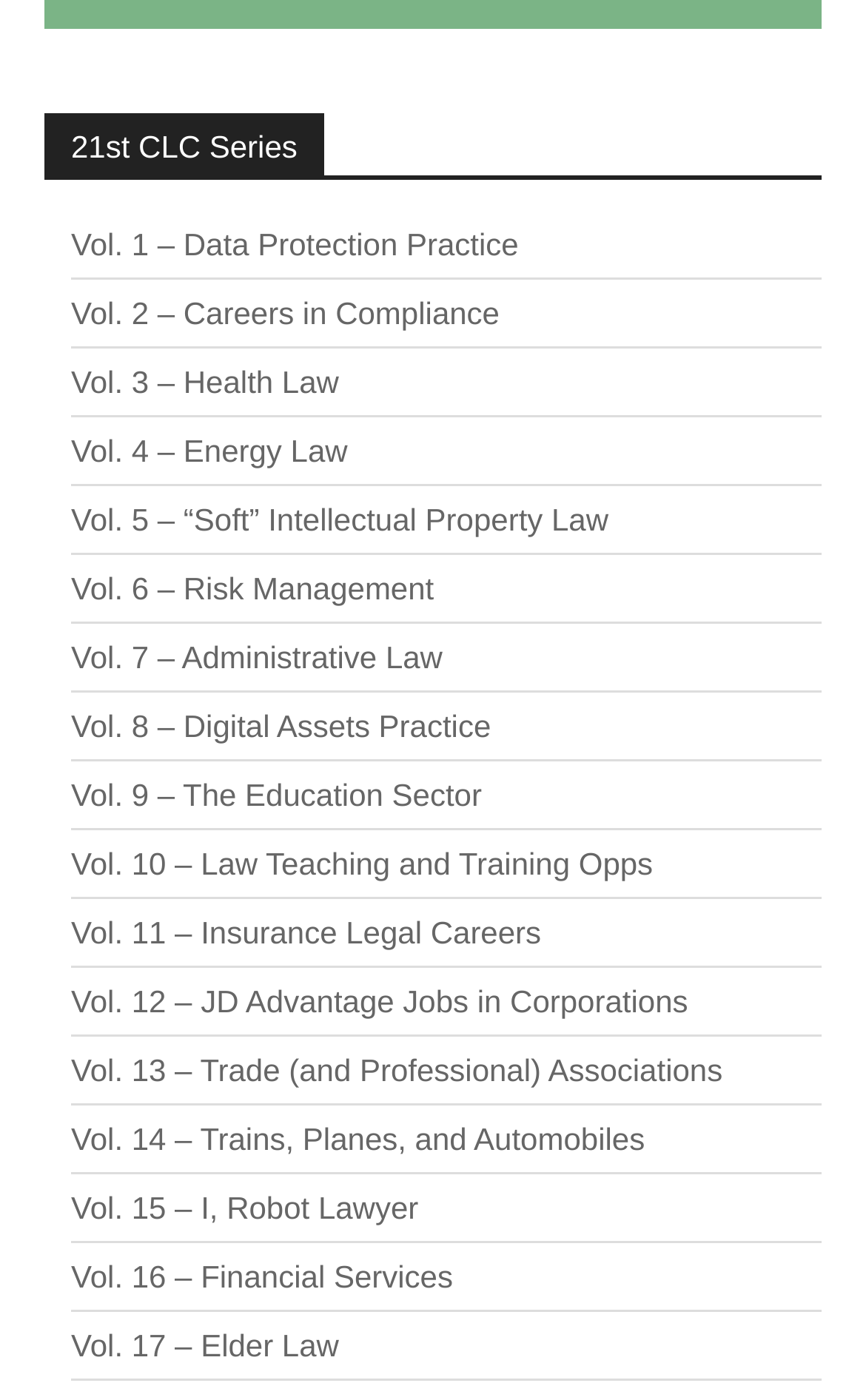Please identify the bounding box coordinates of the area that needs to be clicked to fulfill the following instruction: "Read Vol. 10 – Law Teaching and Training Opps."

[0.082, 0.592, 0.949, 0.642]